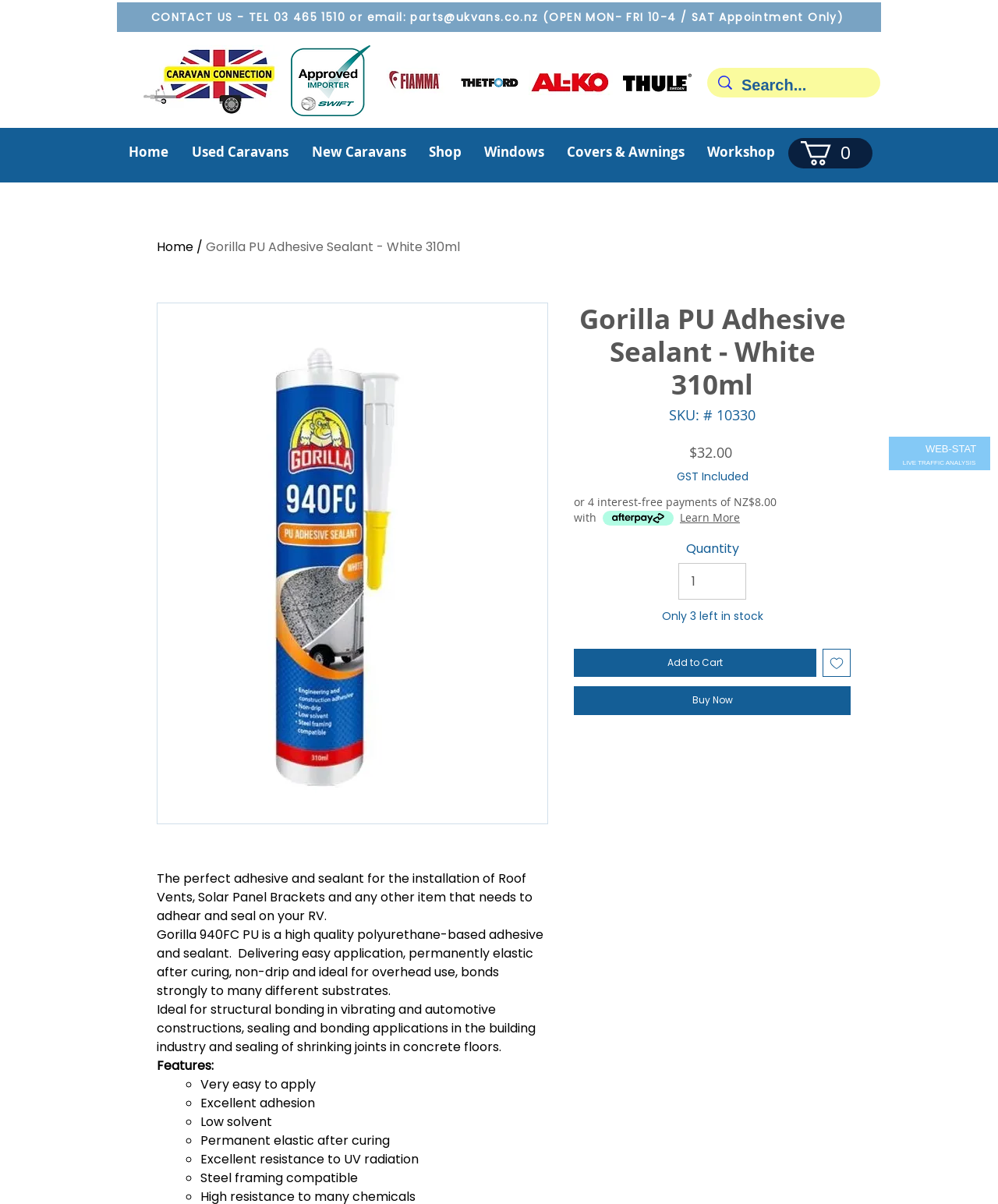Give a short answer using one word or phrase for the question:
What is the price of the product?

$32.00